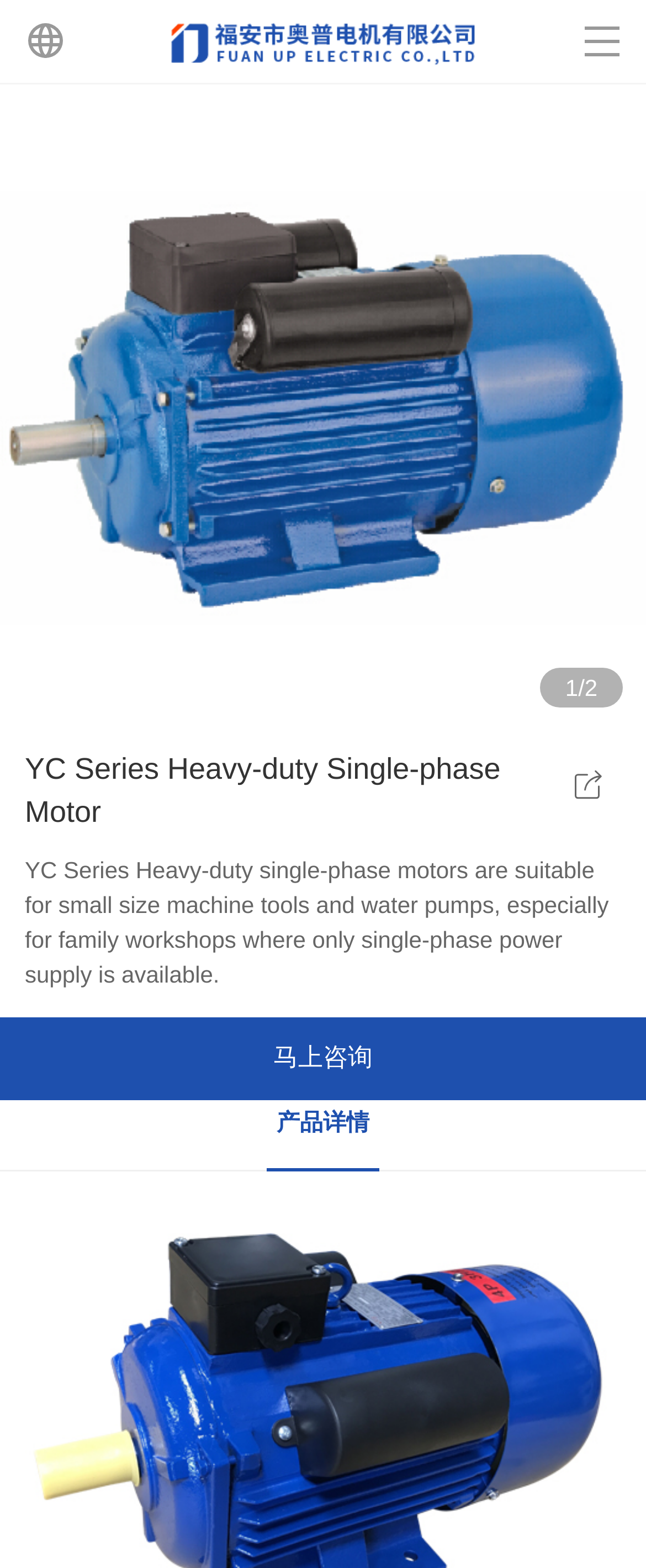Describe all the key features and sections of the webpage thoroughly.

The webpage is about Fu'an Aopu Motor Co., Ltd, specifically showcasing their YC Series Heavy-duty Single-phase Motor. At the top, there is a navigation menu with 7 links: HOME, ABOUT US, PRODUCTS, NEWS, SERVICE, MESSAGES, and CONTACT US, aligned horizontally and taking up most of the top section of the page.

On the top-left corner, there is a small image, likely a logo. Below the navigation menu, there is a large banner image that spans the entire width of the page.

The main content of the page is divided into two sections. On the left, there is a heading "YC Series Heavy-duty Single-phase Motor" followed by a paragraph of text describing the product's features and applications. On the right, there is a smaller image, possibly a product image or a diagram.

Below the product description, there are two buttons or links: "马上咨询" (Consult Now) and "产品详情" (Product Details), positioned side by side. The overall layout is organized, with clear headings and concise text, making it easy to navigate and understand the content.